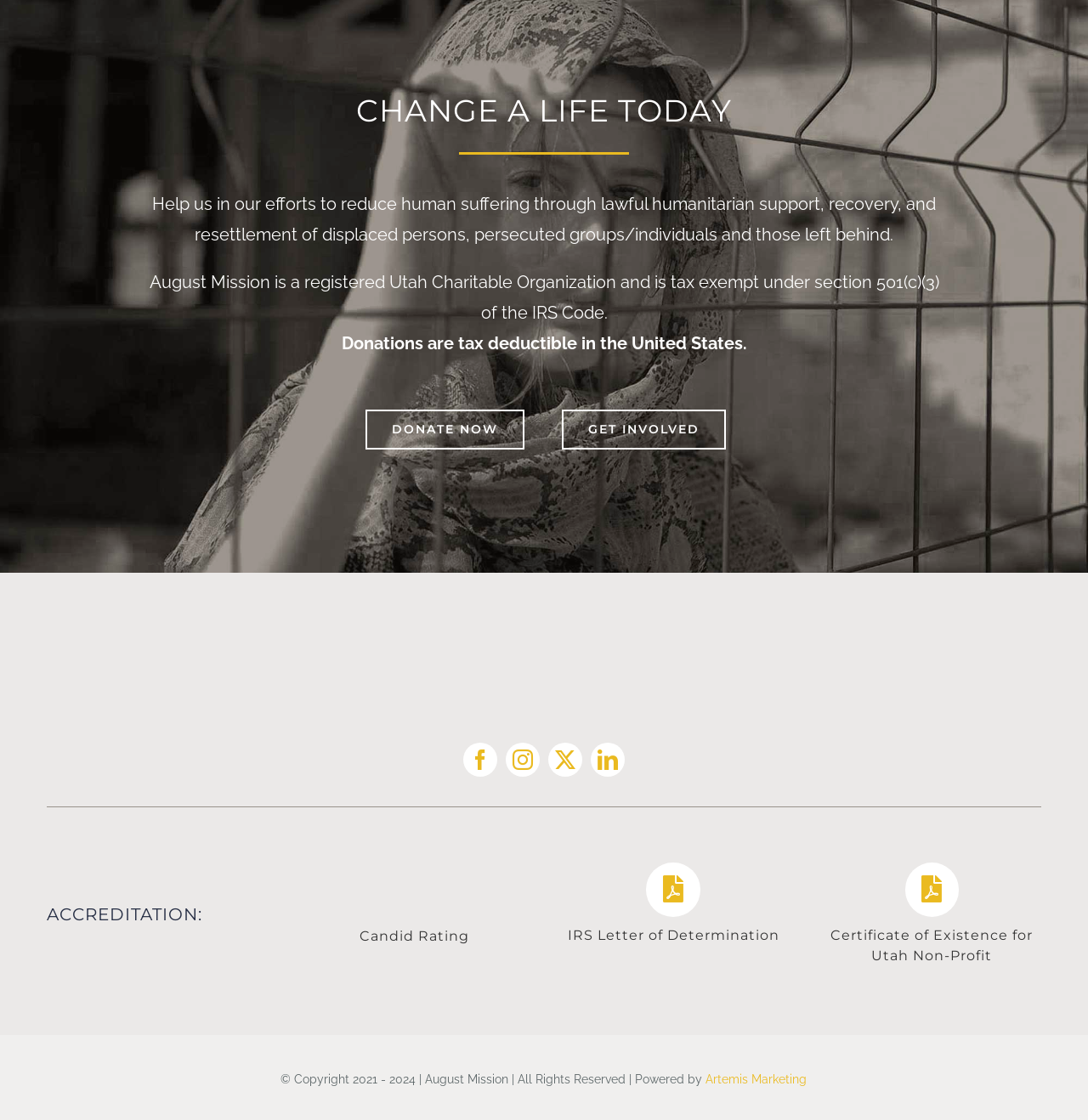Determine the bounding box coordinates for the area that should be clicked to carry out the following instruction: "Visit the 'GET INVOLVED' page".

[0.516, 0.366, 0.667, 0.401]